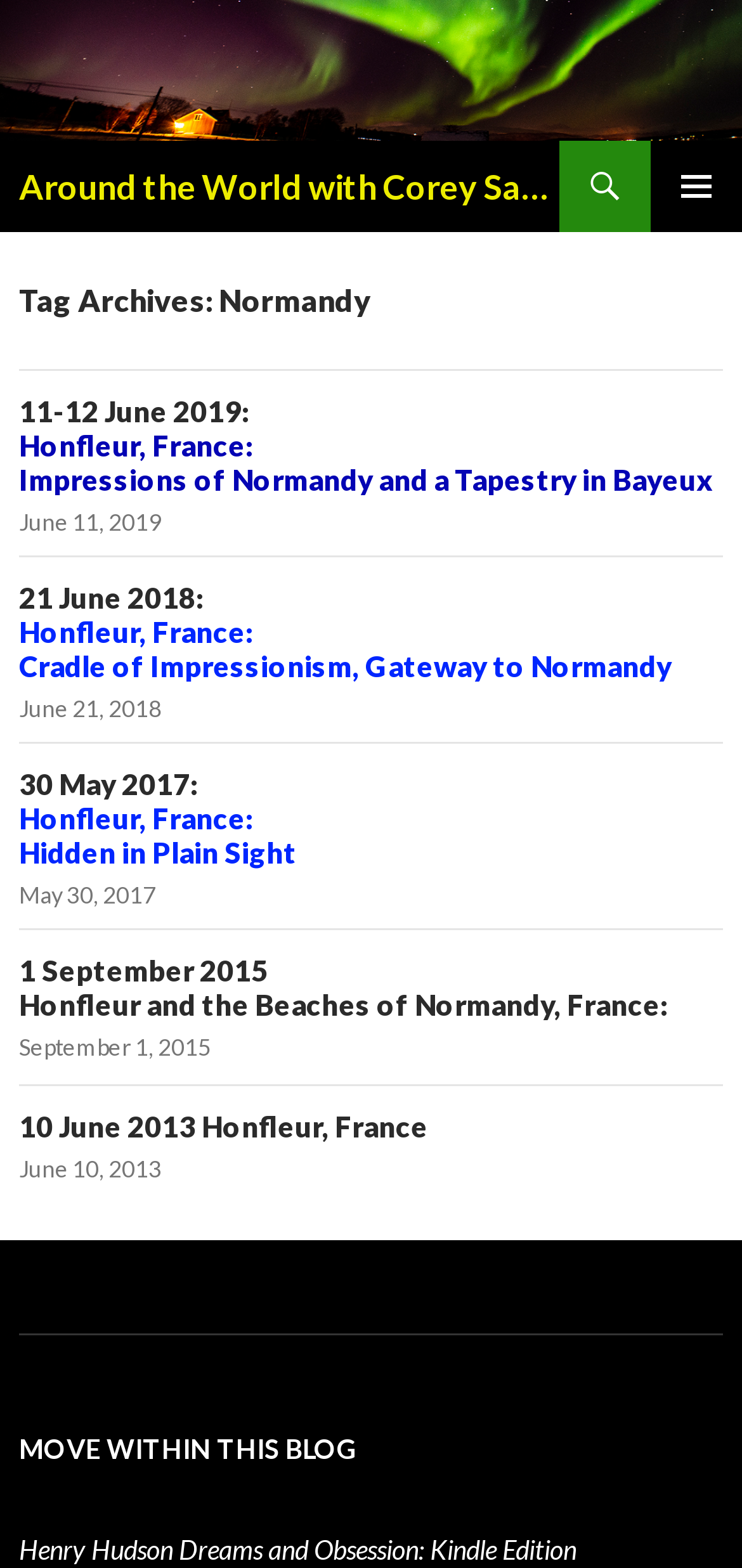Given the element description "Primary Menu", identify the bounding box of the corresponding UI element.

[0.877, 0.09, 1.0, 0.148]